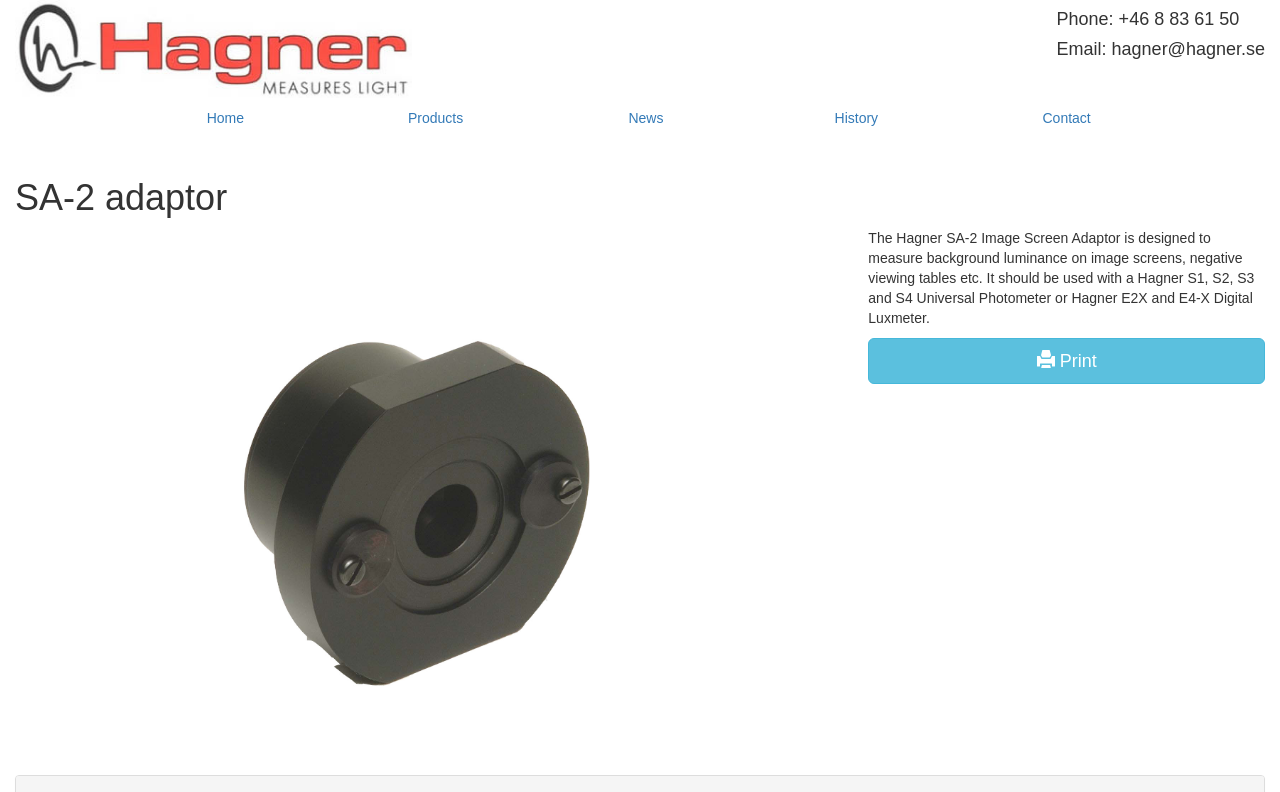What is the purpose of the SA-2 adaptor?
Look at the image and construct a detailed response to the question.

The purpose of the SA-2 adaptor can be inferred from the description provided on the webpage, which states that it is designed to measure background luminance on image screens, negative viewing tables, etc.